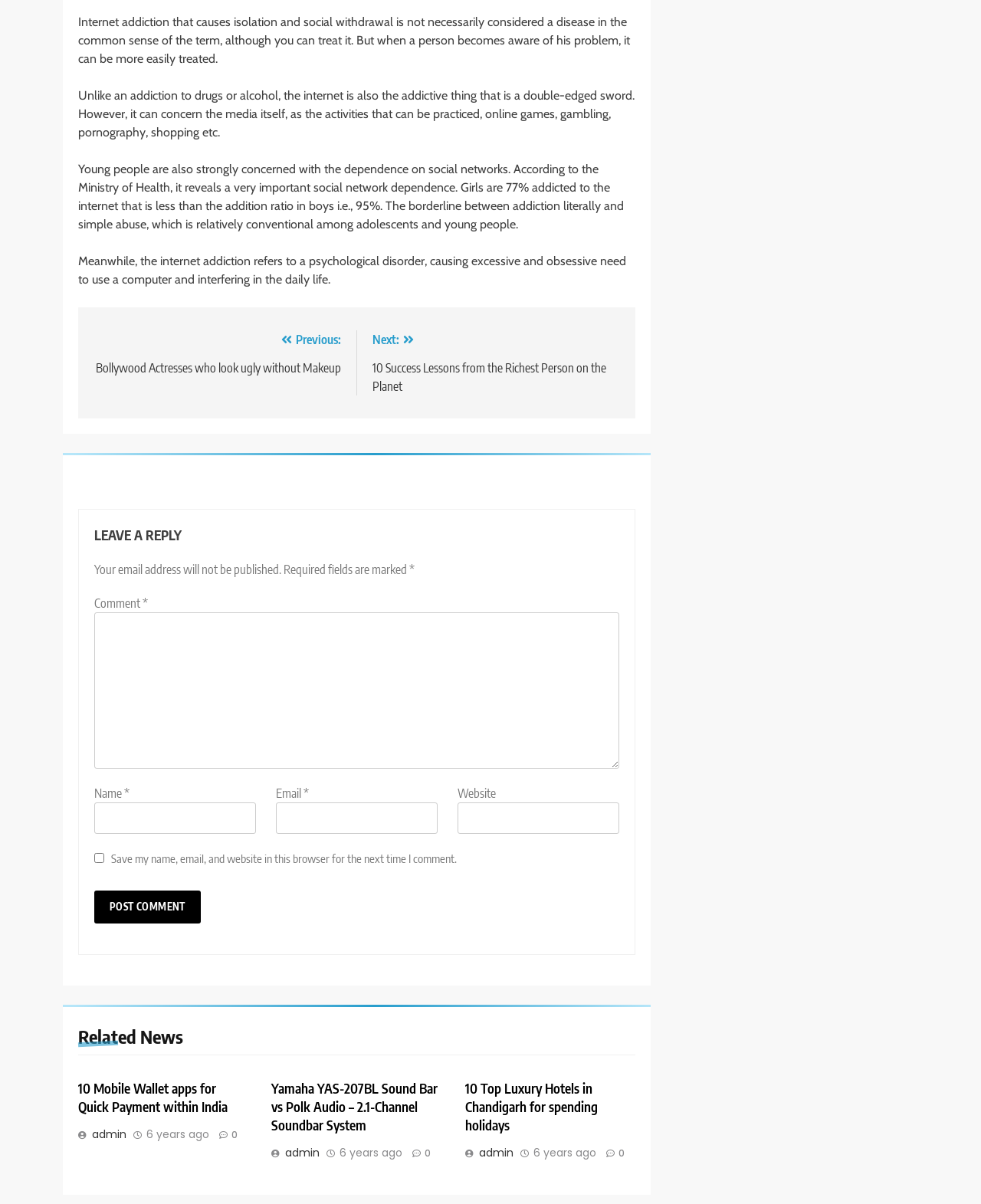What information is required to leave a comment?
Please provide a comprehensive answer based on the contents of the image.

The input fields and labels in the comment section indicate that a name, email, and comment are required to leave a comment, as denoted by the asterisk symbol.